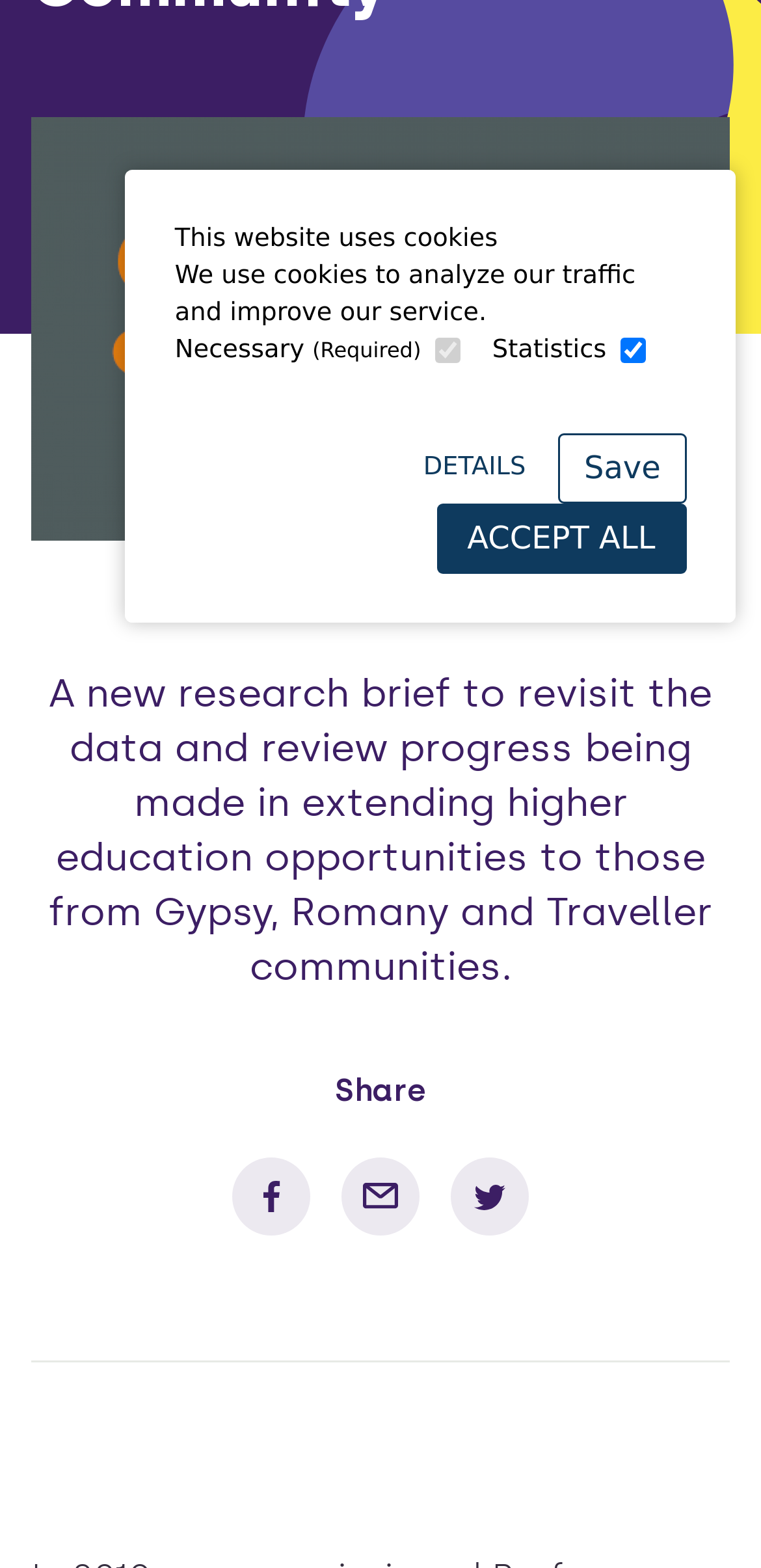Locate the bounding box of the UI element defined by this description: "alt="Twitter logo"". The coordinates should be given as four float numbers between 0 and 1, formatted as [left, top, right, bottom].

[0.592, 0.738, 0.695, 0.788]